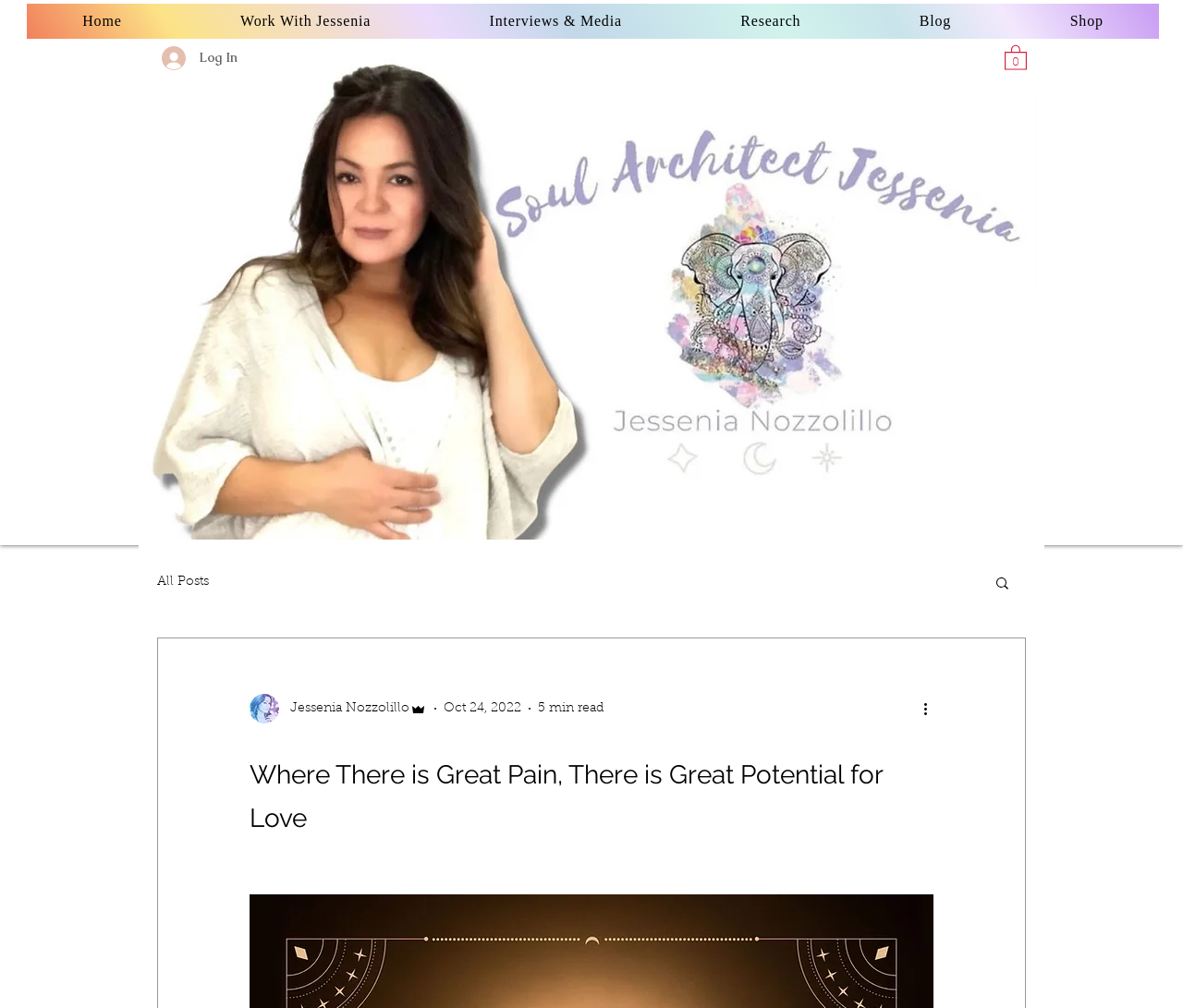Please indicate the bounding box coordinates of the element's region to be clicked to achieve the instruction: "Go to 'Home' page". Provide the coordinates as four float numbers between 0 and 1, i.e., [left, top, right, bottom].

[0.023, 0.004, 0.15, 0.038]